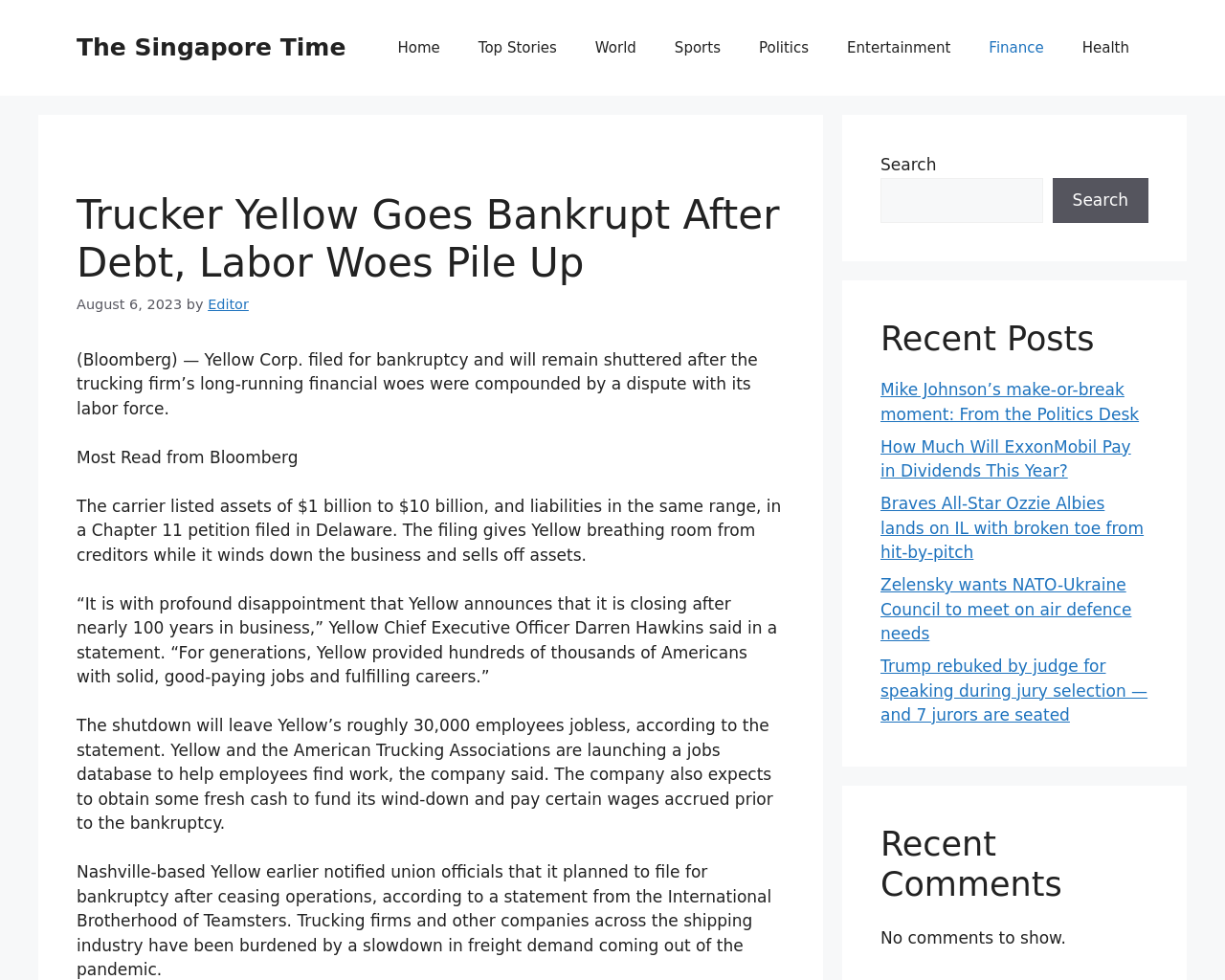Extract the text of the main heading from the webpage.

Trucker Yellow Goes Bankrupt After Debt, Labor Woes Pile Up